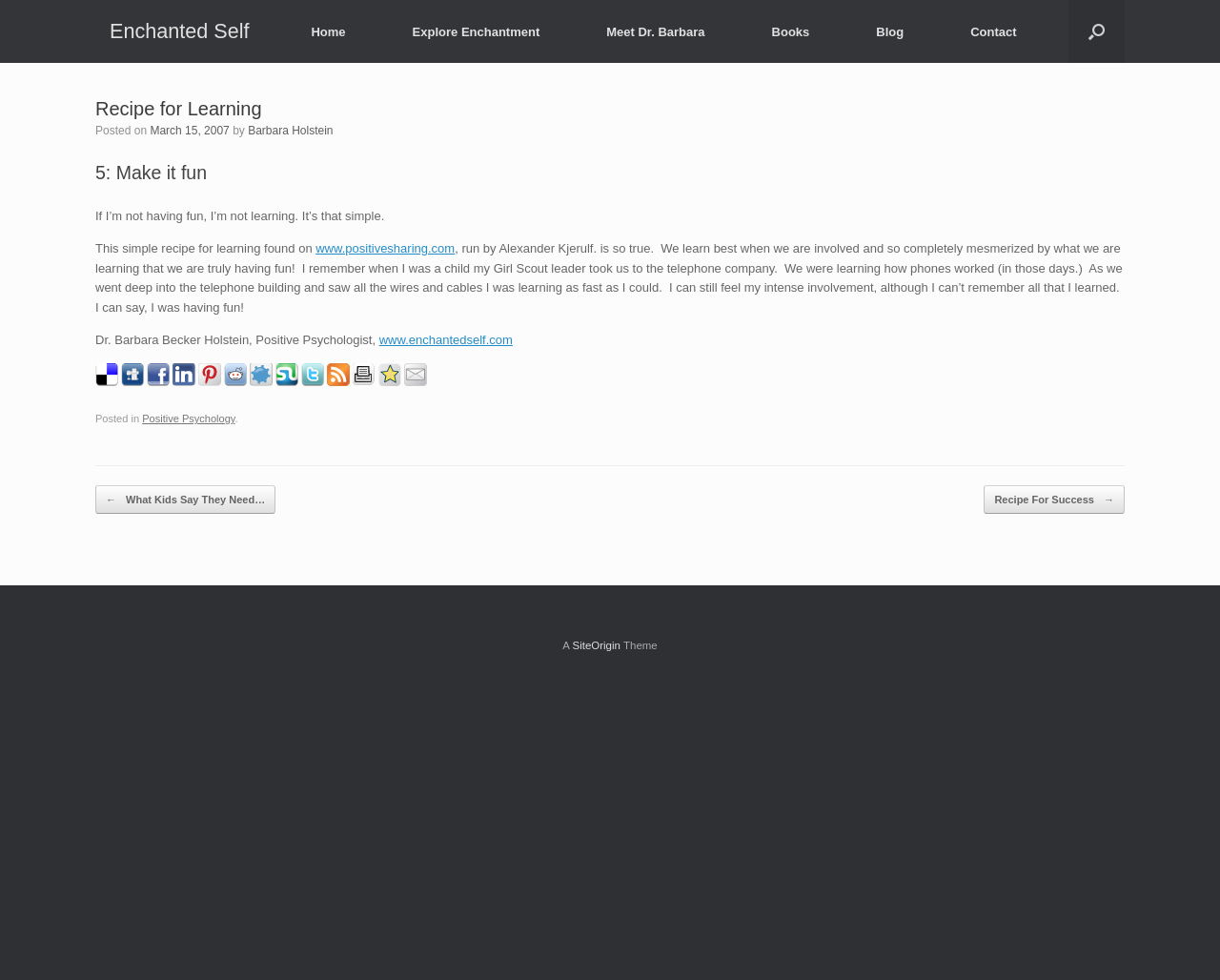What is the name of the website where the article is published?
Please provide a comprehensive answer to the question based on the webpage screenshot.

The article is published on the website Enchanted Self, which is mentioned in the heading 'Enchanted Self' and the link 'www.enchantedself.com'.